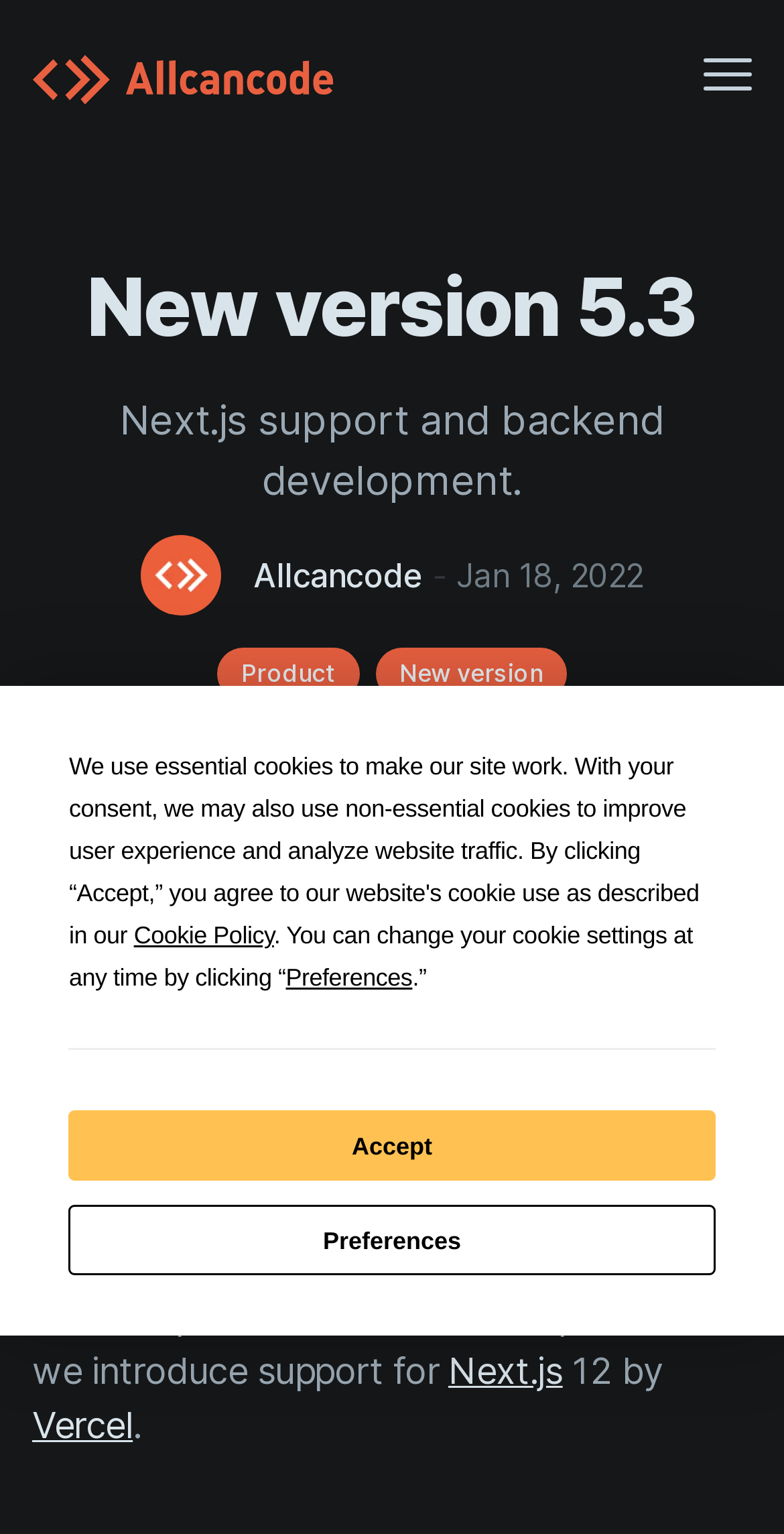Please identify the bounding box coordinates of the region to click in order to complete the given instruction: "Read about 'Next.js' support". The coordinates should be four float numbers between 0 and 1, i.e., [left, top, right, bottom].

[0.572, 0.88, 0.718, 0.908]